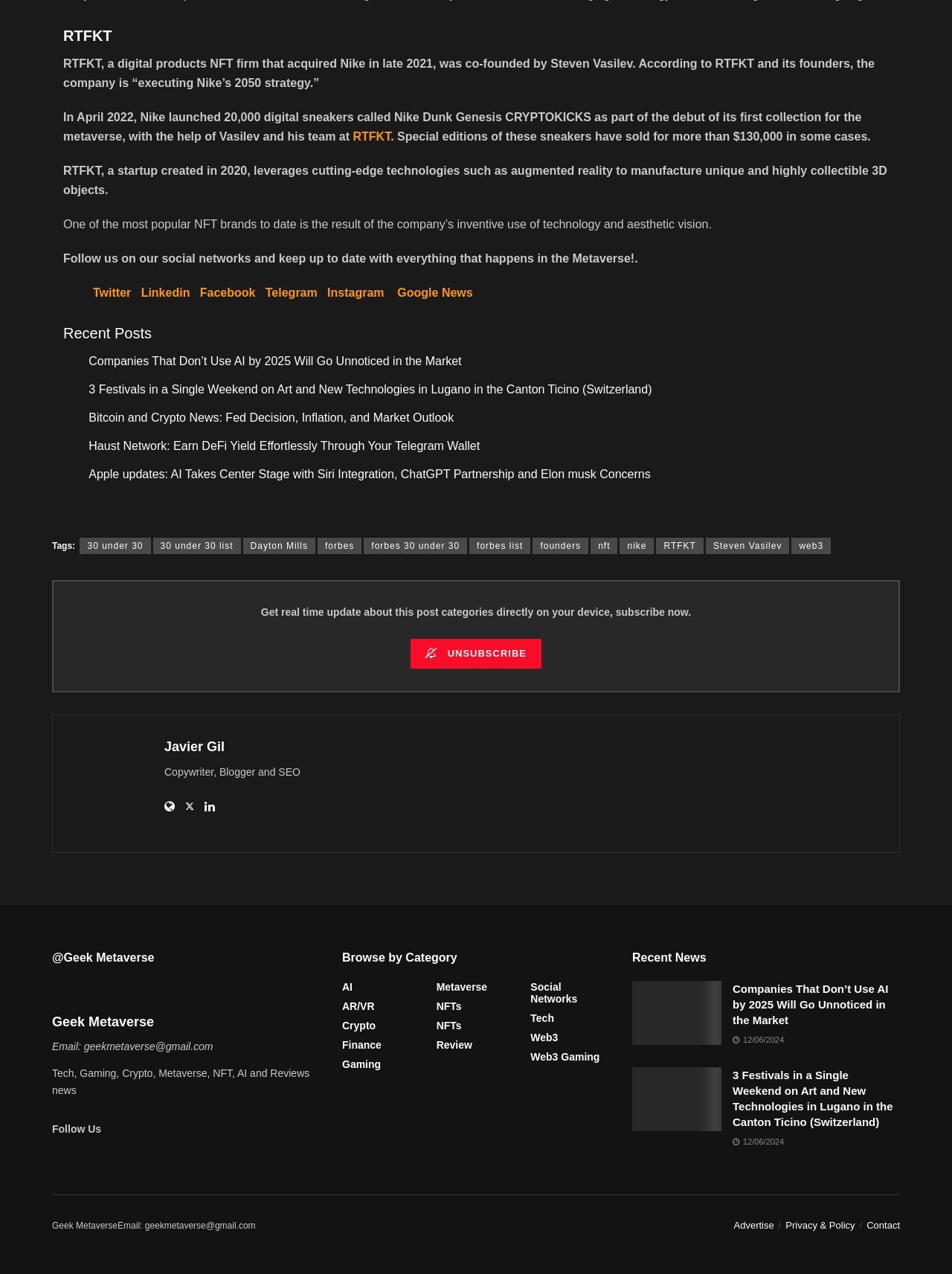What is the name of the author of the webpage? Please answer the question using a single word or phrase based on the image.

Javier Gil